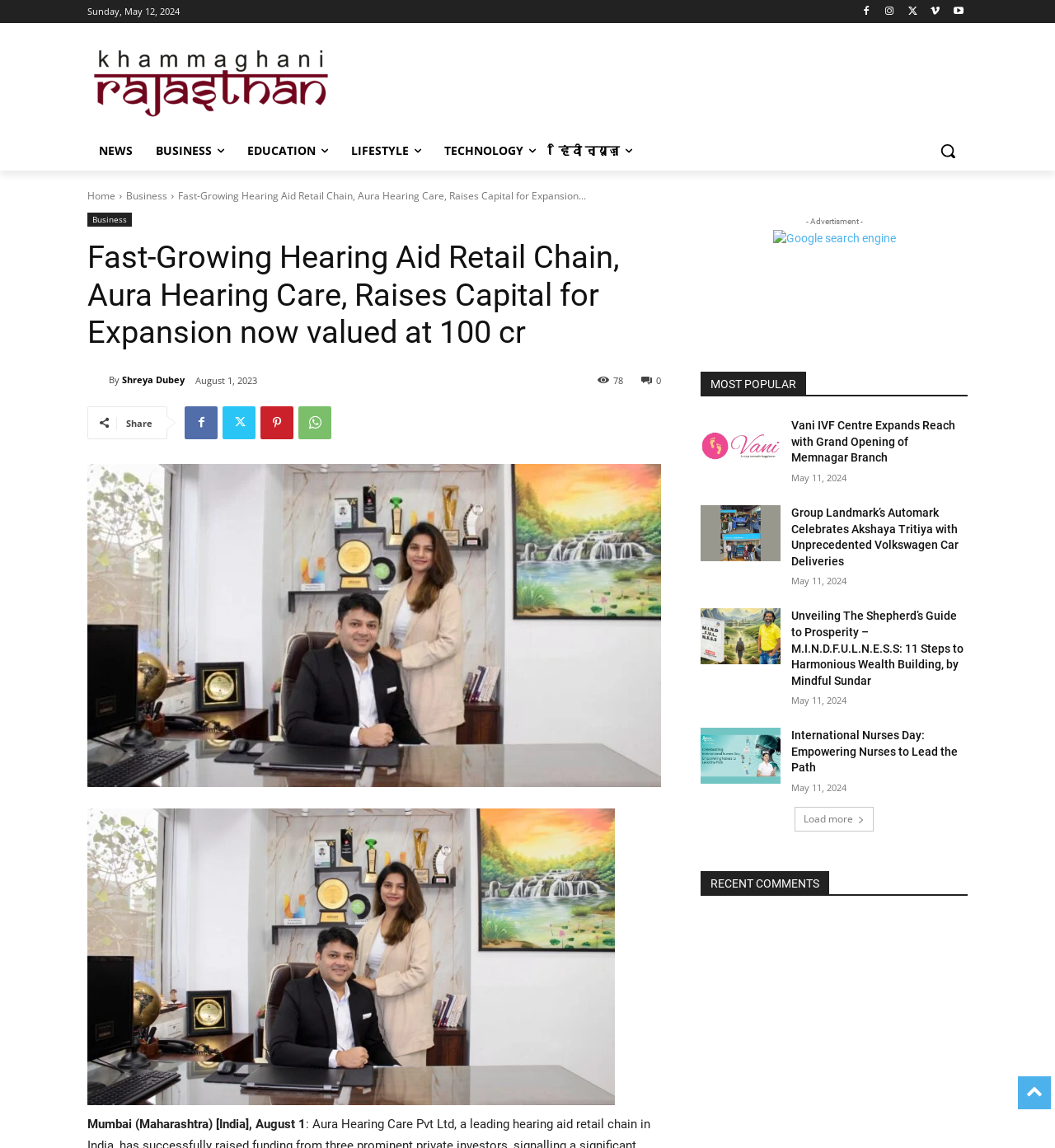What is the category of the news article 'Fast-Growing Hearing Aid Retail Chain, Aura Hearing Care, Raises Capital for Expansion now valued at 100 cr'?
Look at the image and construct a detailed response to the question.

I found the category by looking at the section where the news article is located, which says 'Business' above the article. This suggests that the news article is categorized under Business.